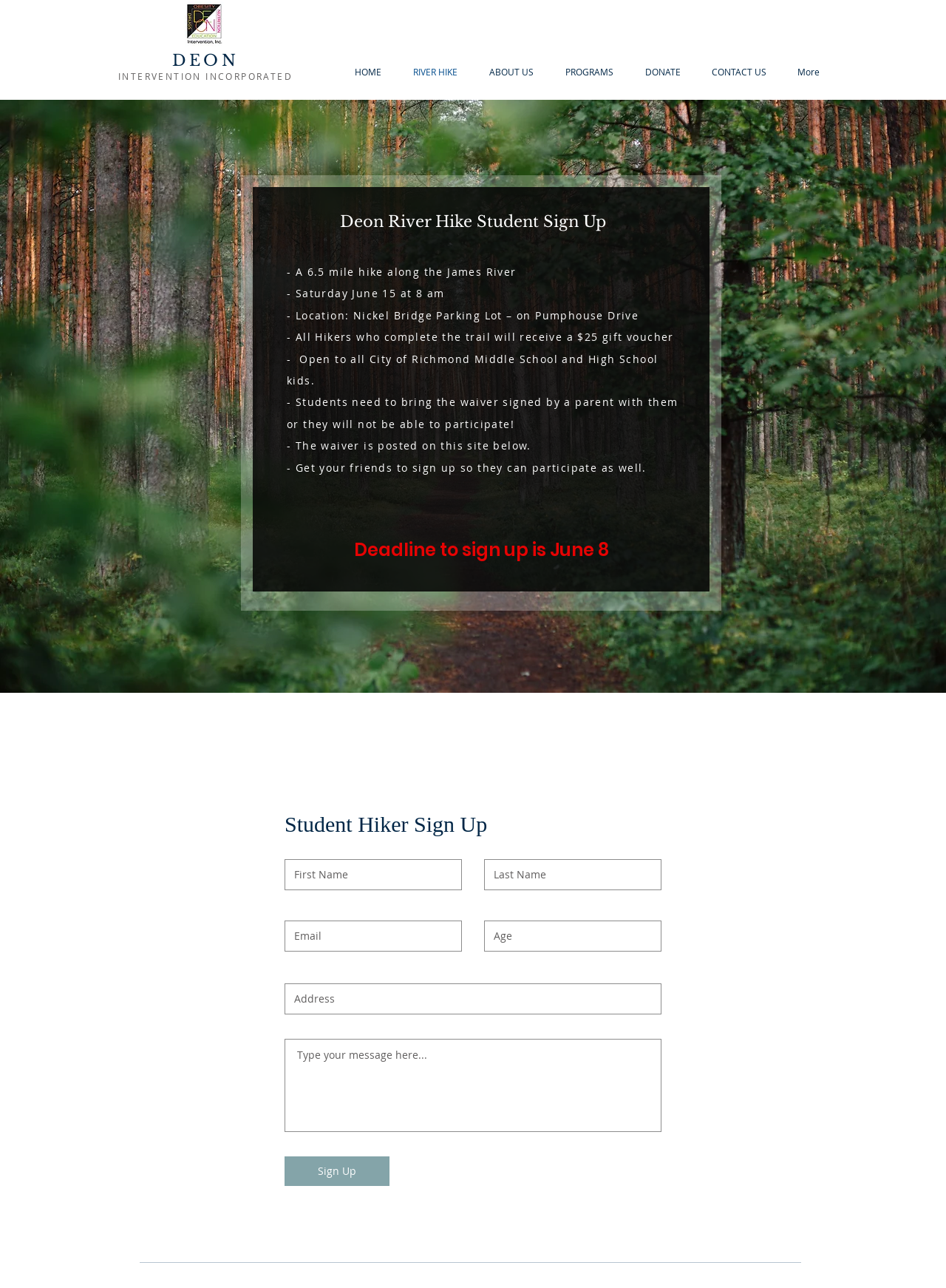What is the reward for completing the Deon River Hike?
Refer to the screenshot and respond with a concise word or phrase.

A $25 gift voucher